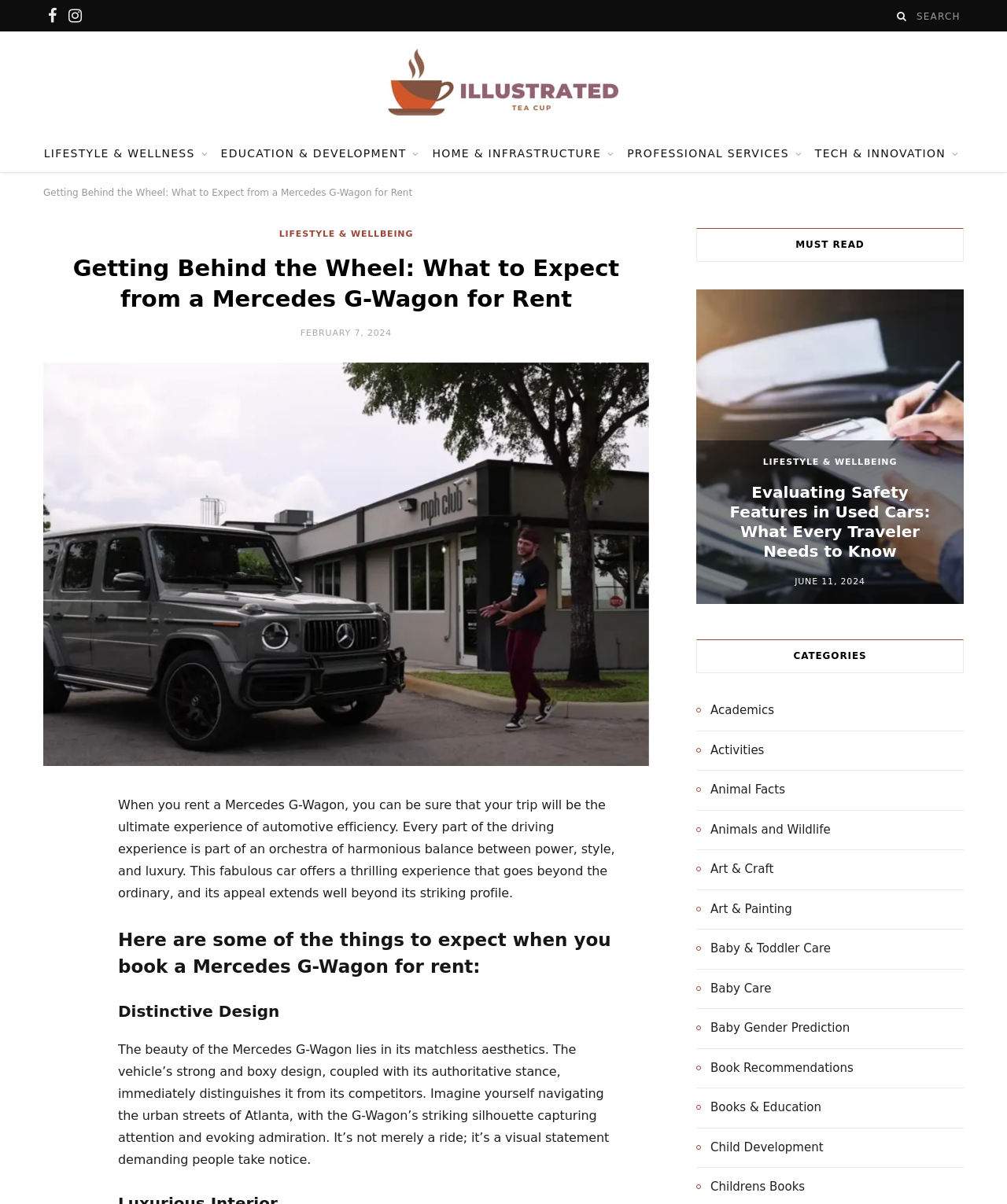Please find the bounding box for the UI element described by: "Pinterest".

[0.043, 0.762, 0.084, 0.796]